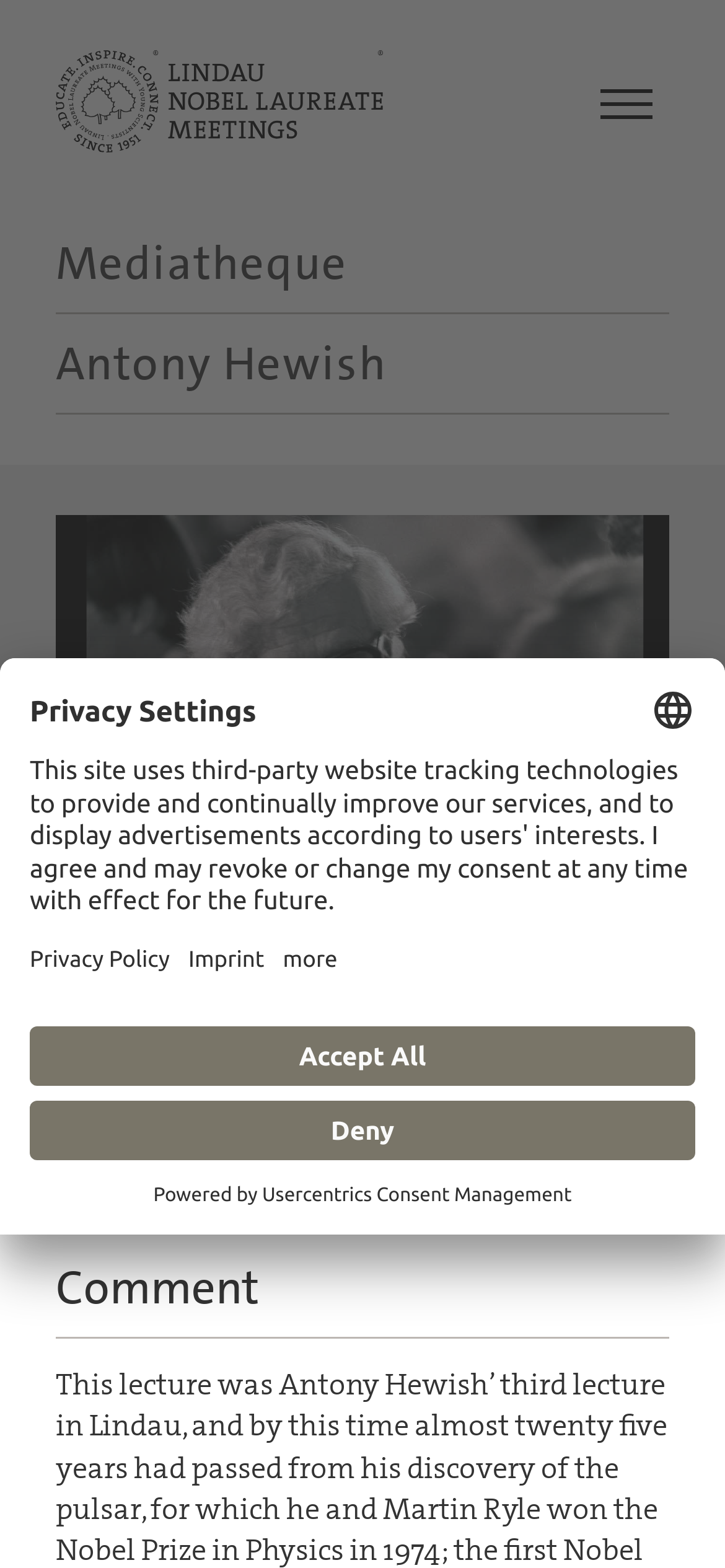Please reply with a single word or brief phrase to the question: 
What is the category of the lecture?

Lectures